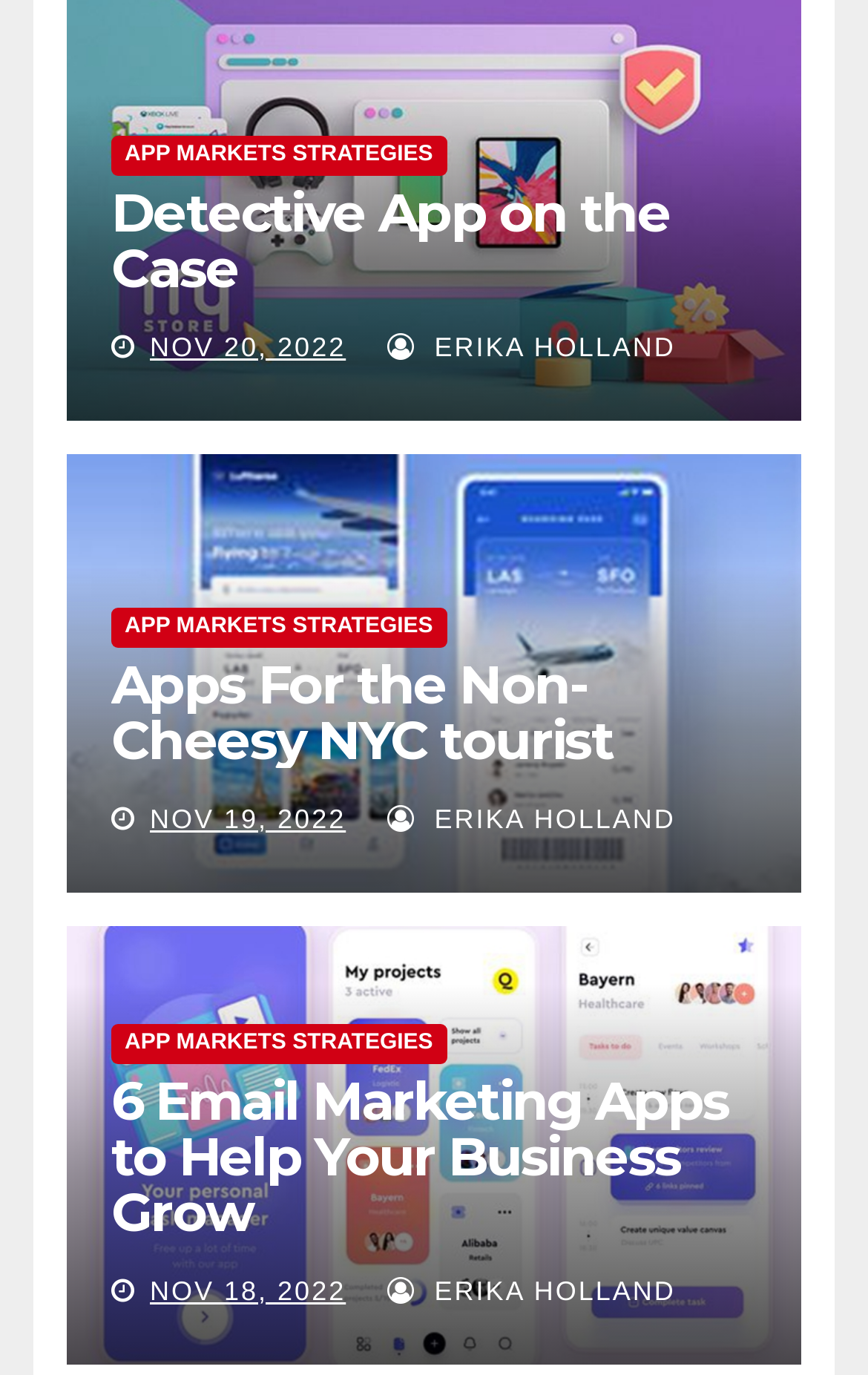Identify the bounding box coordinates of the section to be clicked to complete the task described by the following instruction: "Explore 6 Email Marketing Apps to Help Your Business Grow". The coordinates should be four float numbers between 0 and 1, formatted as [left, top, right, bottom].

[0.128, 0.776, 0.84, 0.904]